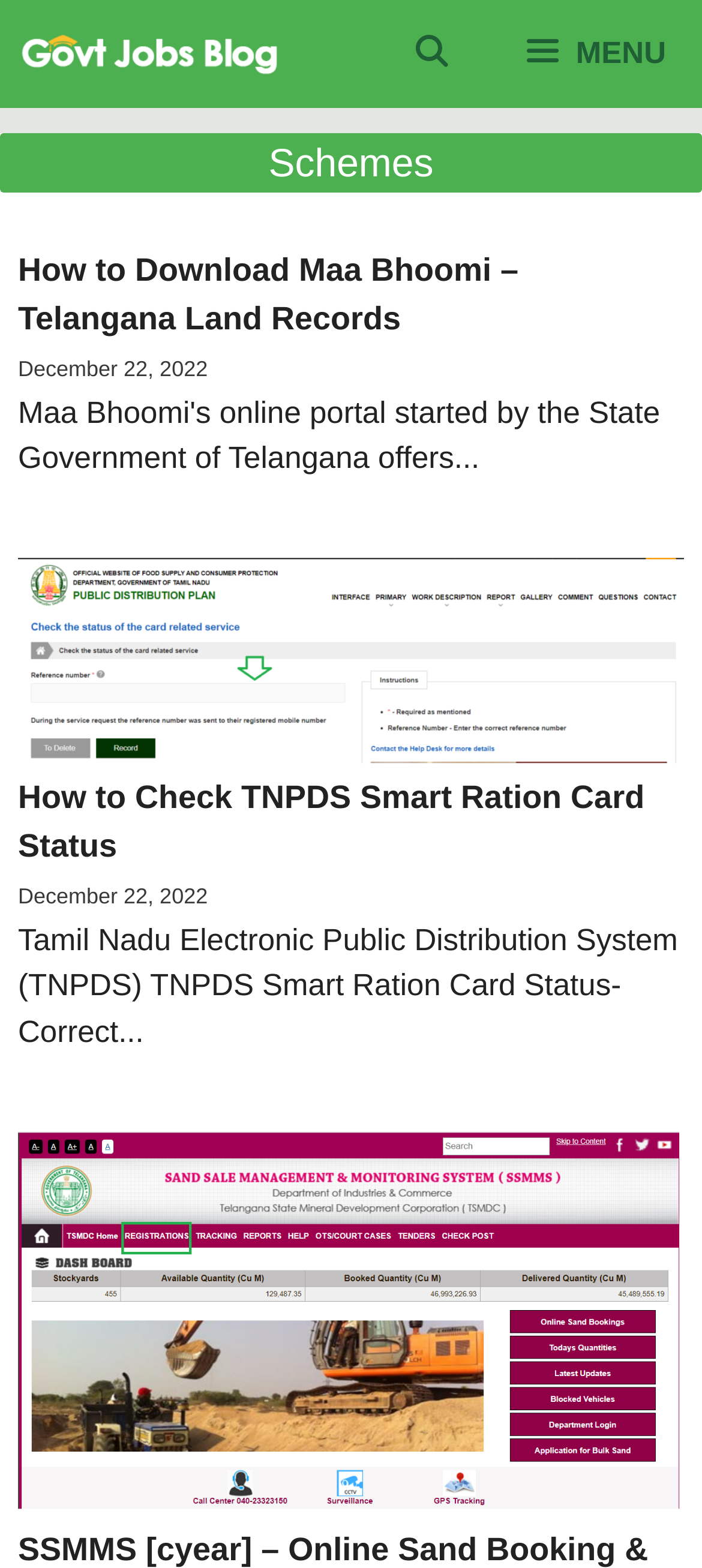Please determine the bounding box coordinates for the UI element described here. Use the format (top-left x, top-left y, bottom-right x, bottom-right y) with values bounded between 0 and 1: Menu

[0.693, 0.0, 1.0, 0.069]